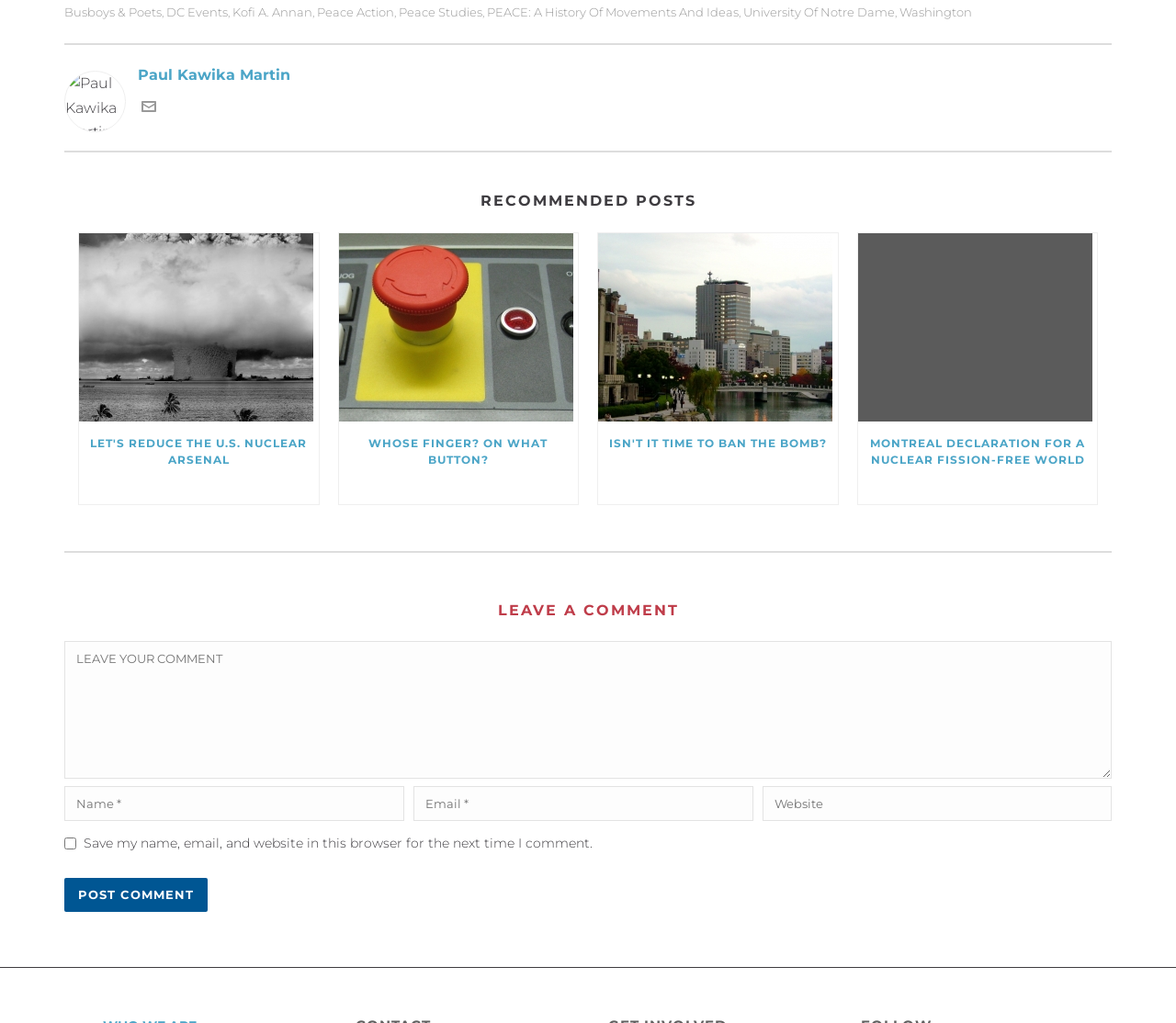How many textboxes are there in the comment section?
Answer the question using a single word or phrase, according to the image.

4